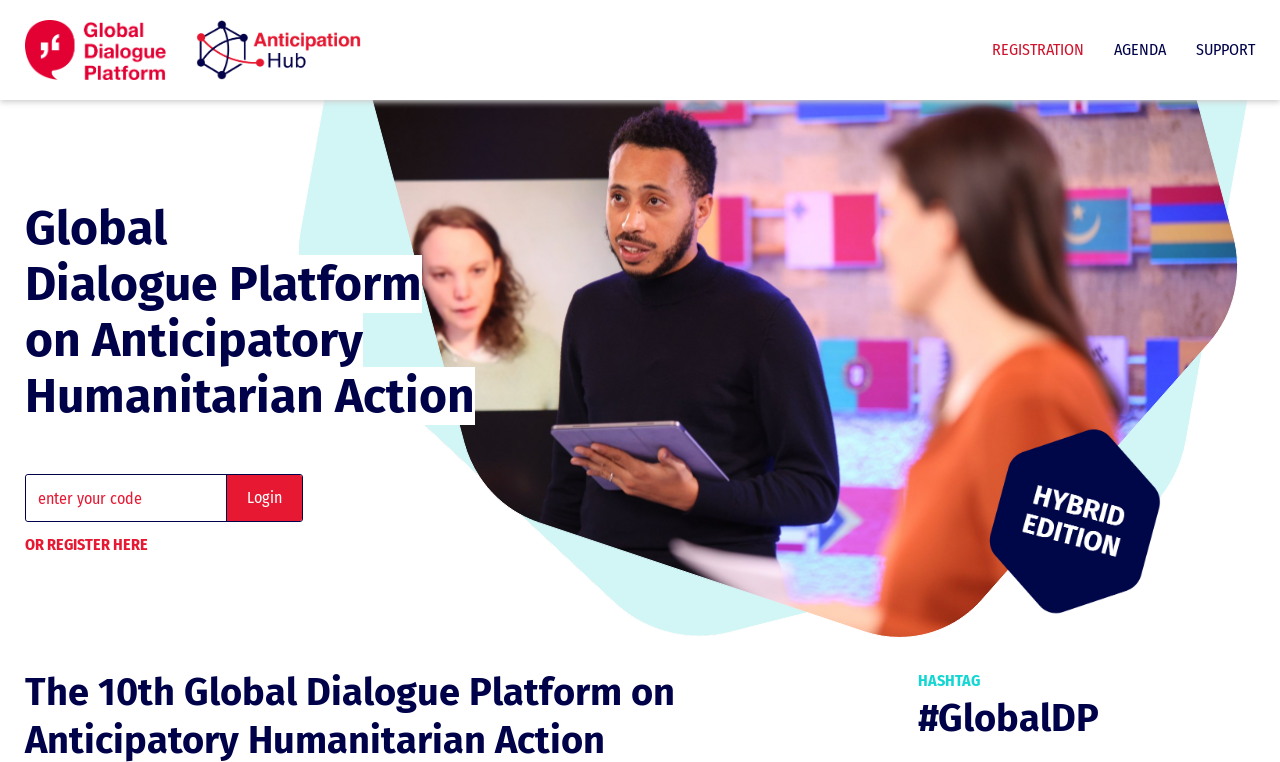Using the elements shown in the image, answer the question comprehensively: What is the image on the bottom right corner?

I found an image element with the description 'disruptor' and its bounding box coordinates indicate that it's located on the bottom right corner of the webpage.